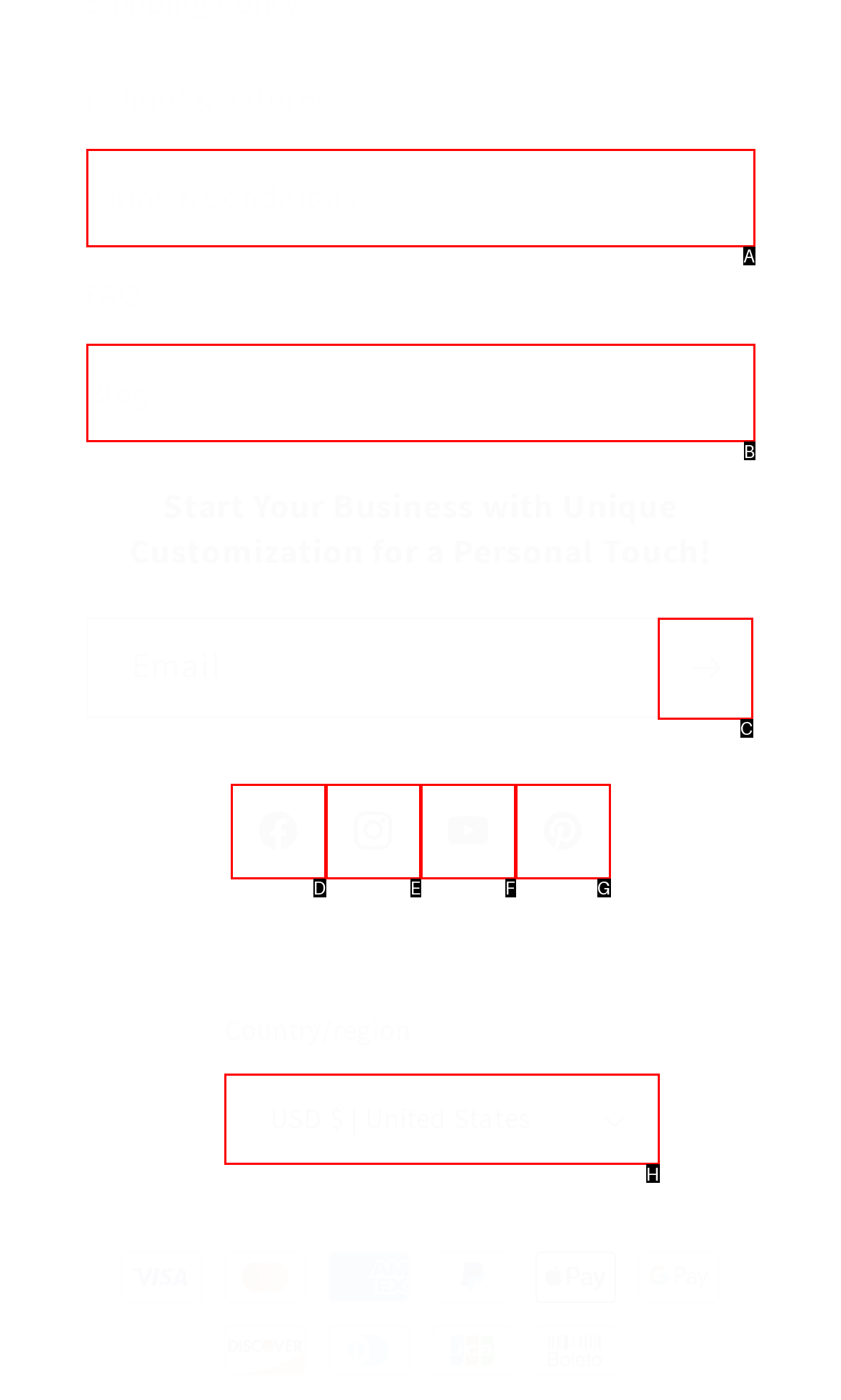Select the option that matches the description: Terms & Conditions. Answer with the letter of the correct option directly.

A